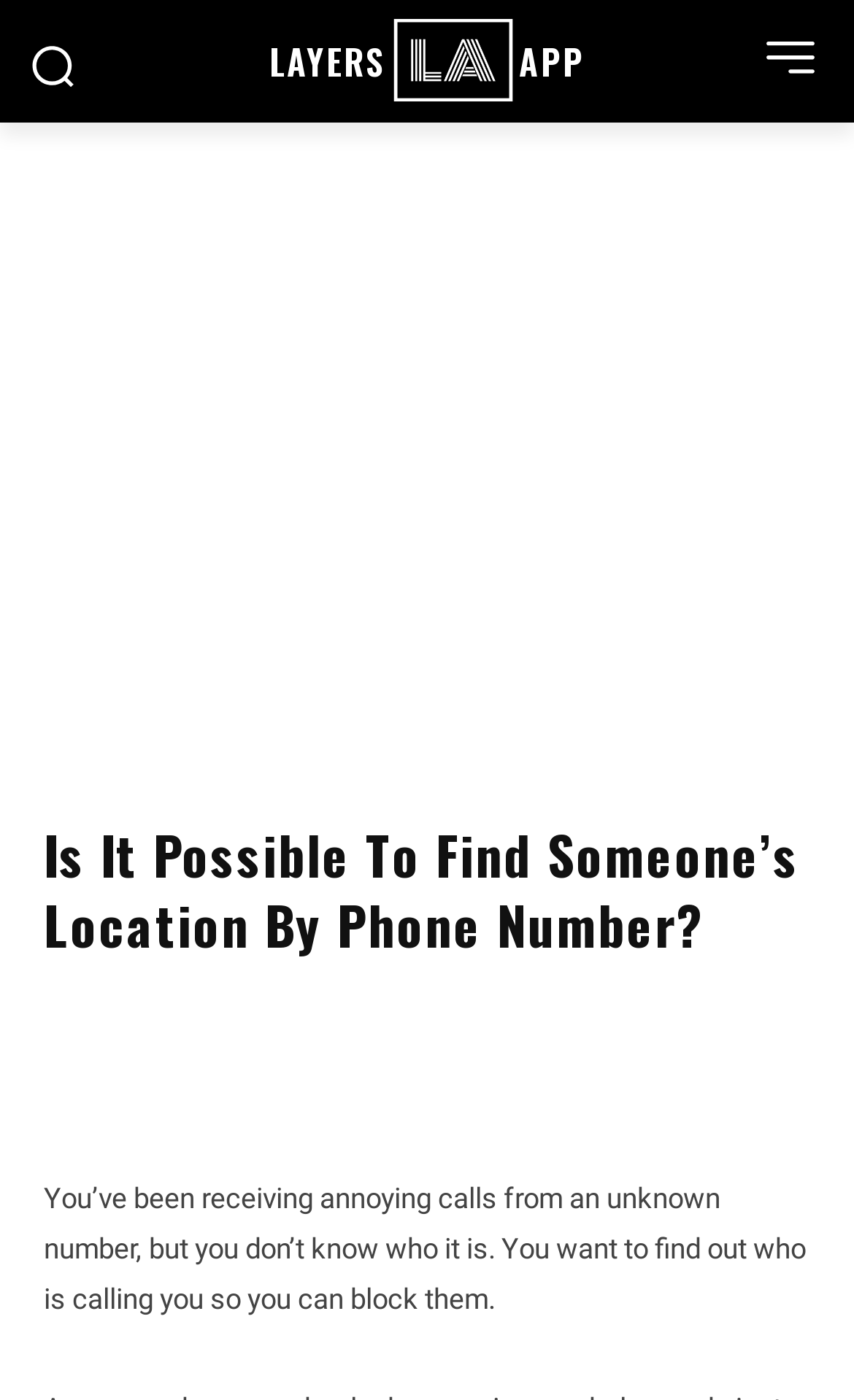What is the logo of the website?
Using the picture, provide a one-word or short phrase answer.

LAYERS Logo APP